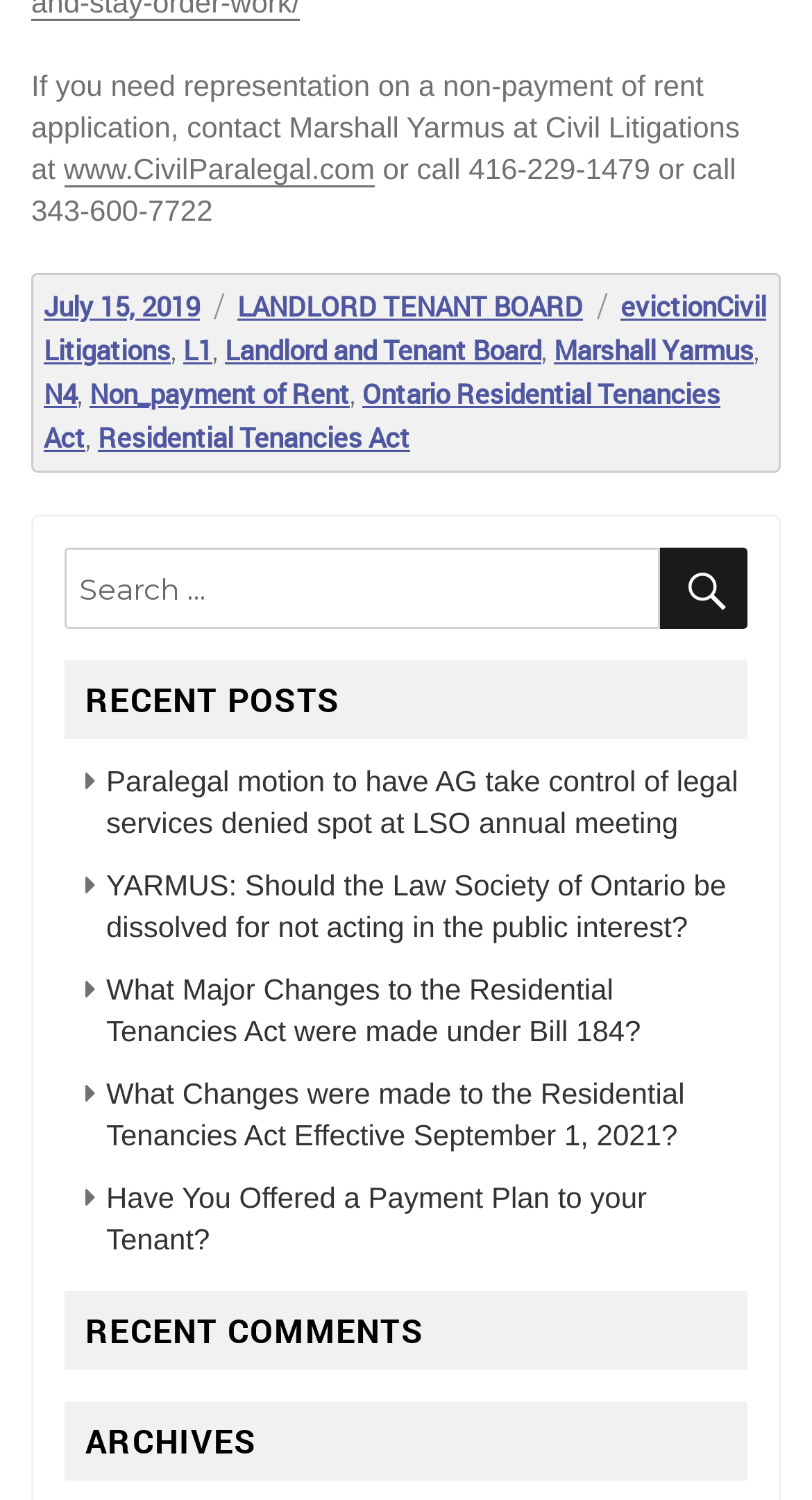Please identify the bounding box coordinates of the area that needs to be clicked to follow this instruction: "Visit the Civil Litigations website".

[0.078, 0.101, 0.461, 0.123]